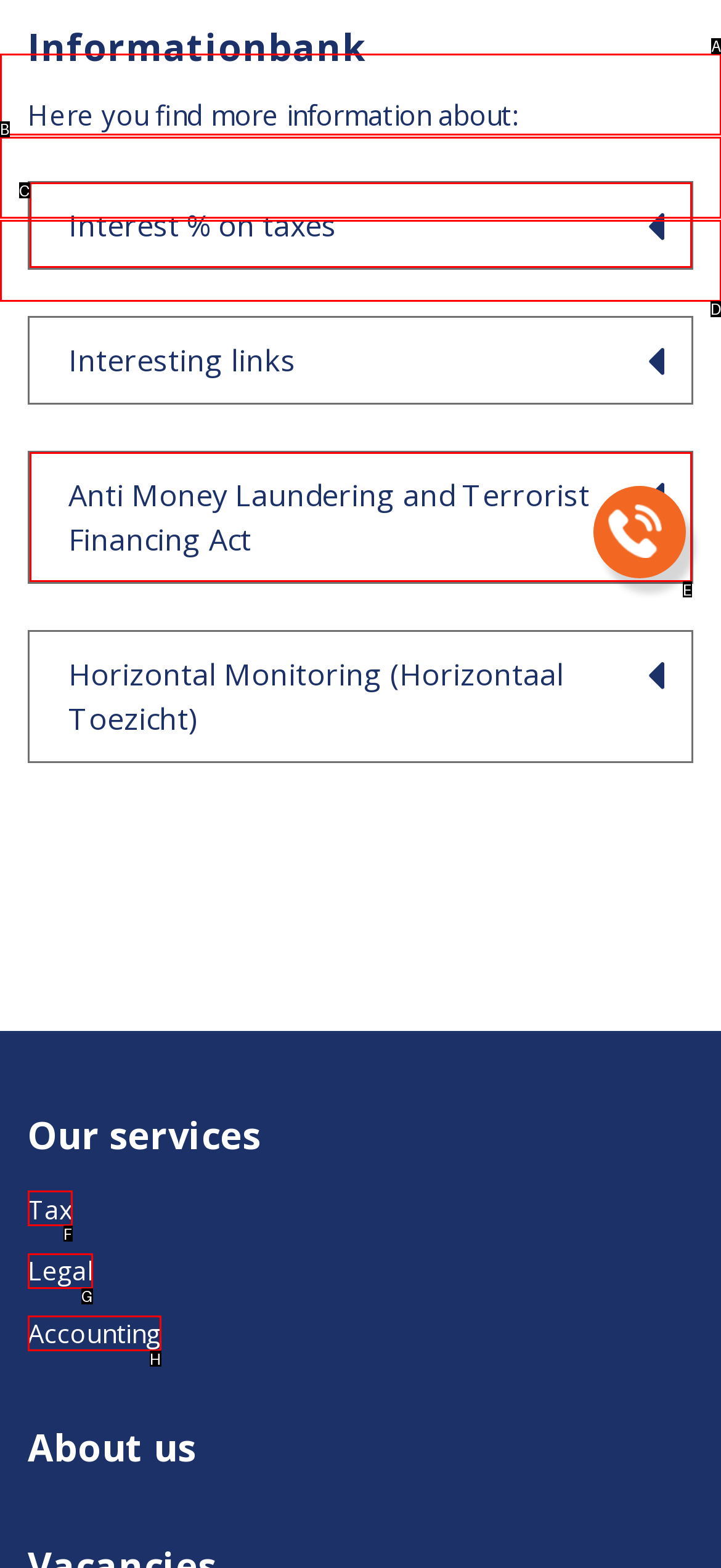Assess the description: Announcements and select the option that matches. Provide the letter of the chosen option directly from the given choices.

None